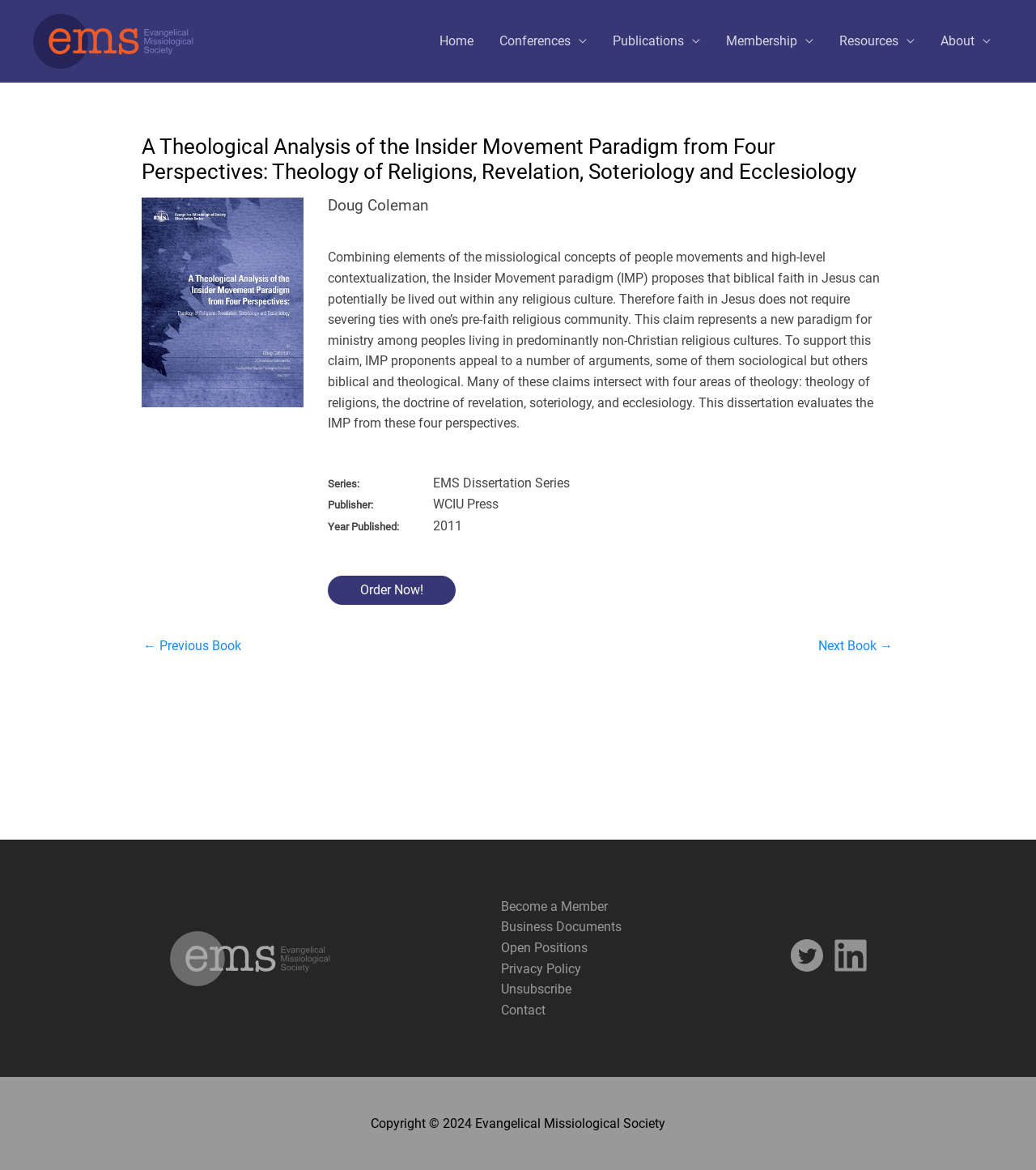Determine the bounding box coordinates of the element's region needed to click to follow the instruction: "Go to the Home page". Provide these coordinates as four float numbers between 0 and 1, formatted as [left, top, right, bottom].

[0.412, 0.0, 0.47, 0.071]